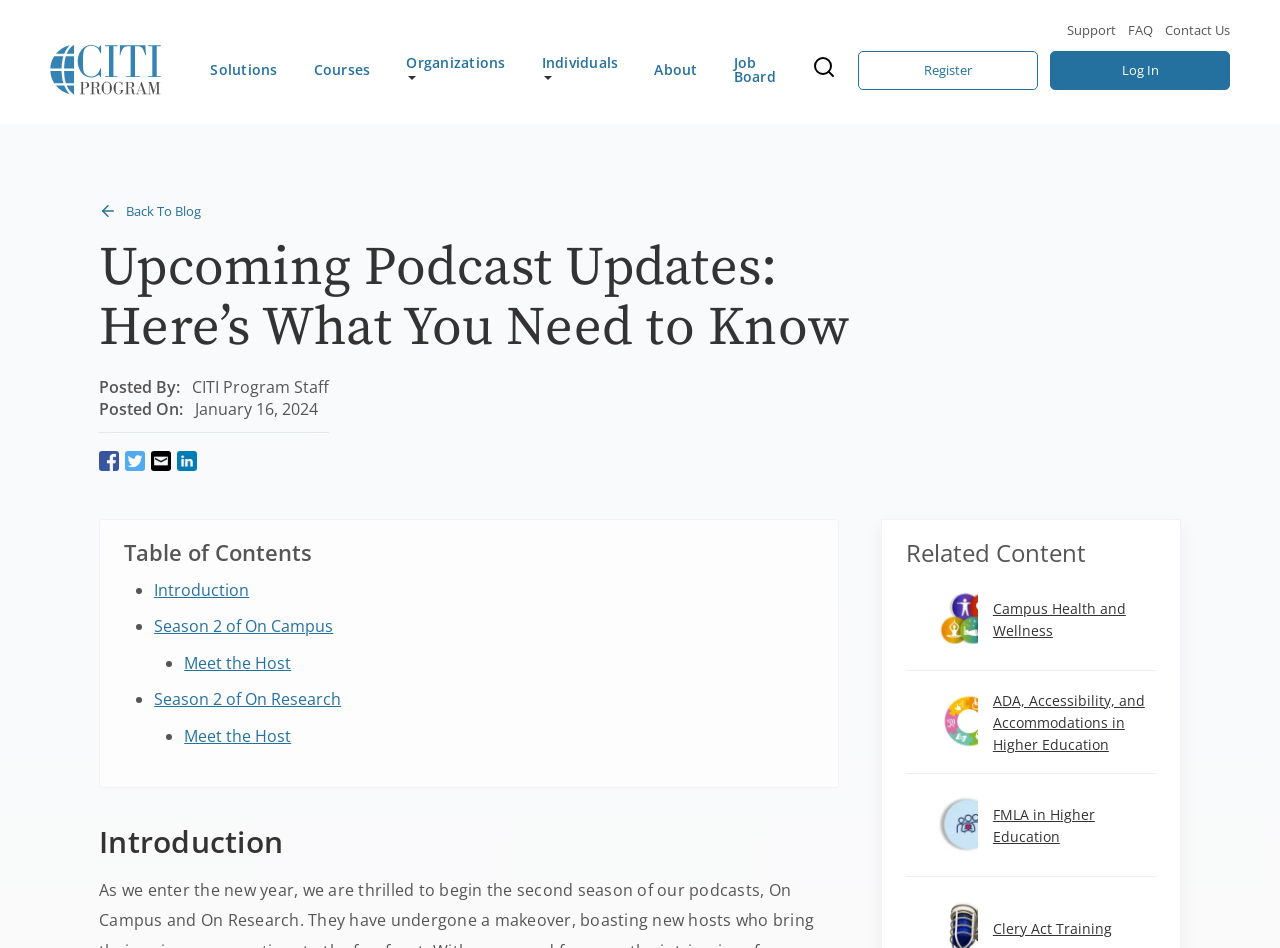Given the description of a UI element: "FAQ", identify the bounding box coordinates of the matching element in the webpage screenshot.

[0.881, 0.022, 0.901, 0.042]